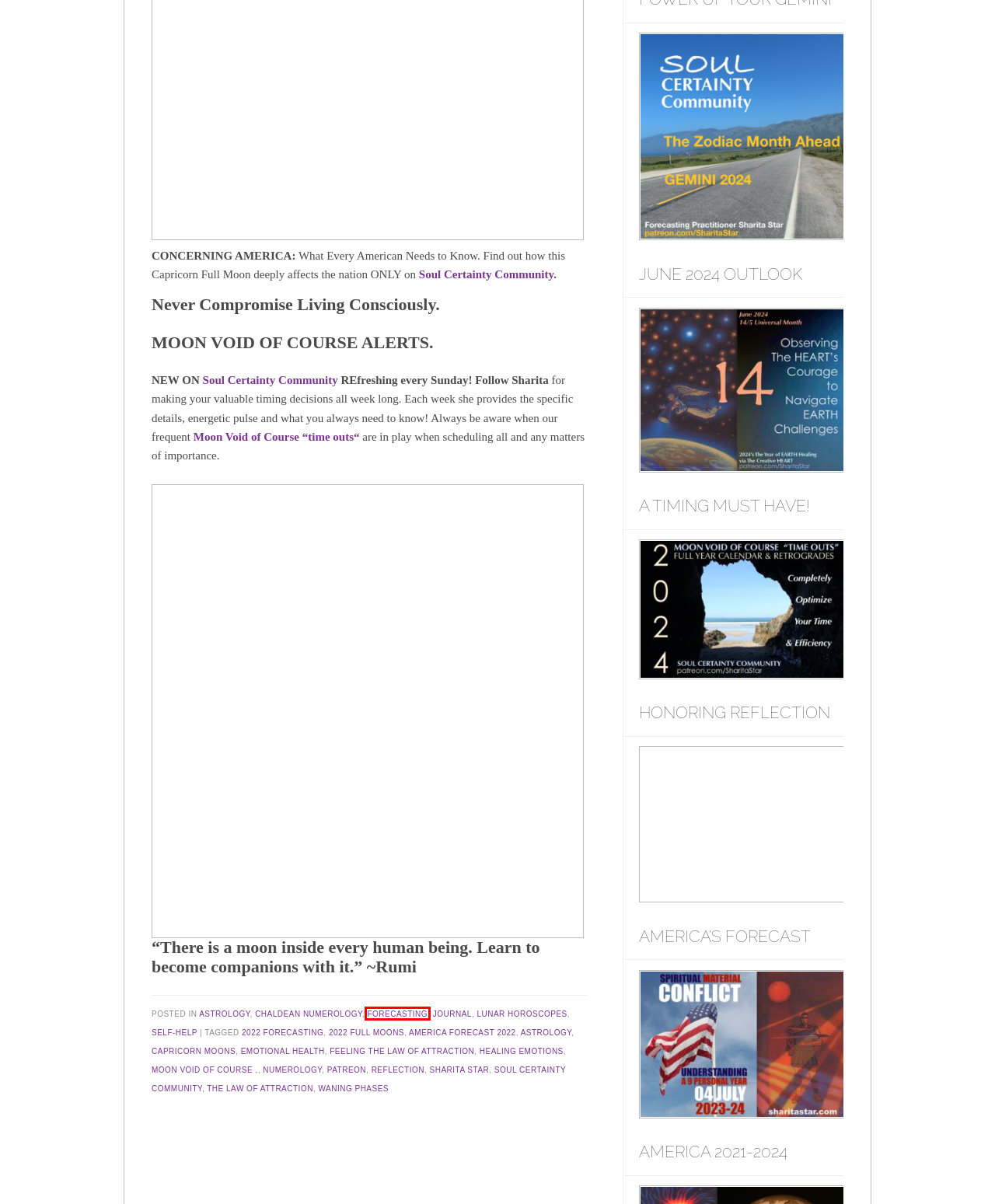You are given a screenshot depicting a webpage with a red bounding box around a UI element. Select the description that best corresponds to the new webpage after clicking the selected element. Here are the choices:
A. Capricorn Moons | Sharita Star
B. Forecasting | Sharita Star
C. Emotional Health | Sharita Star
D. Sharita Star | Sharita Star
E. Moon Void of Course . | Sharita Star
F. 2022 Forecasting | Sharita Star
G. The Law of Attraction | Sharita Star
H. Healing Emotions | Sharita Star

B